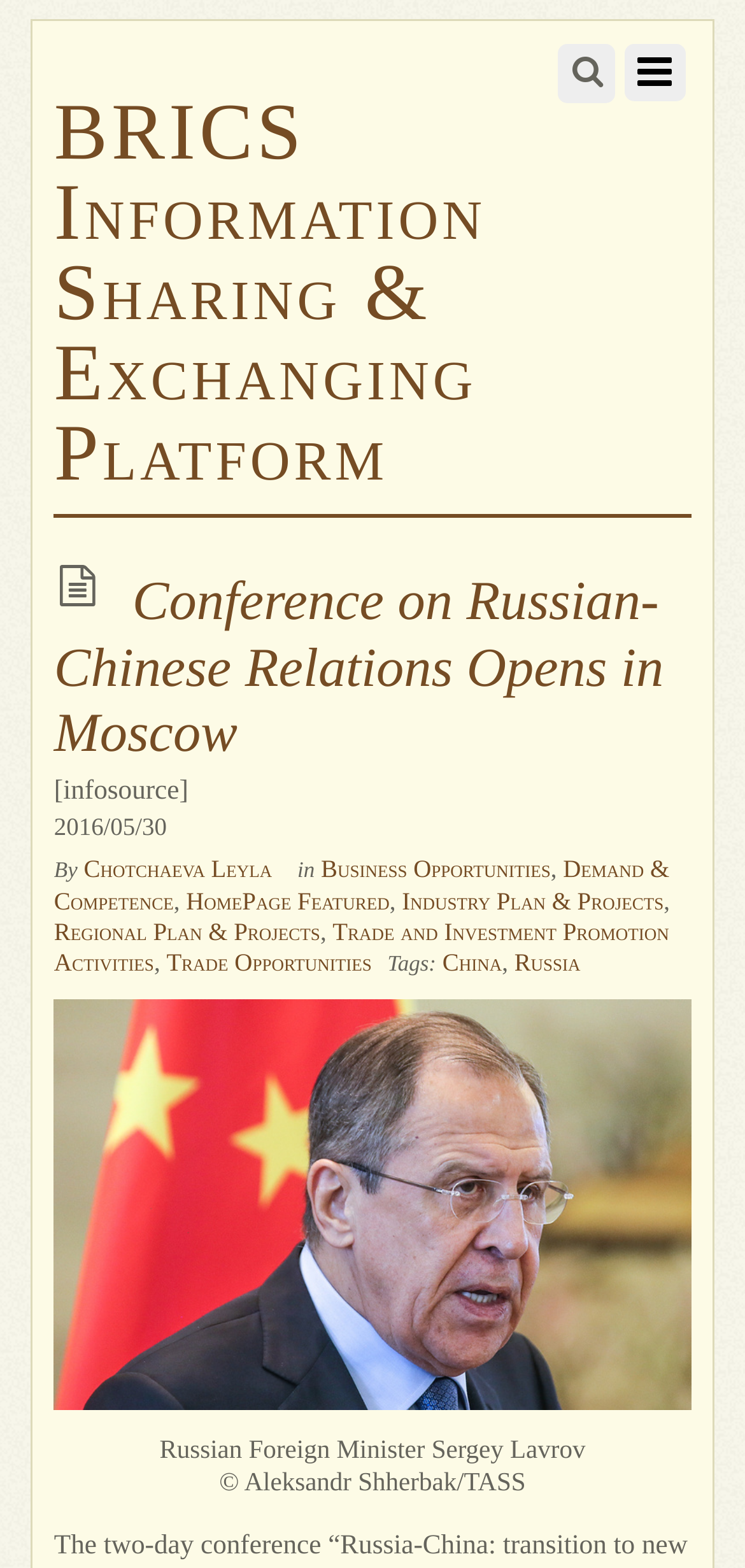Find the bounding box coordinates for the HTML element described in this sentence: "Industry Plan & Projects". Provide the coordinates as four float numbers between 0 and 1, in the format [left, top, right, bottom].

[0.539, 0.565, 0.891, 0.583]